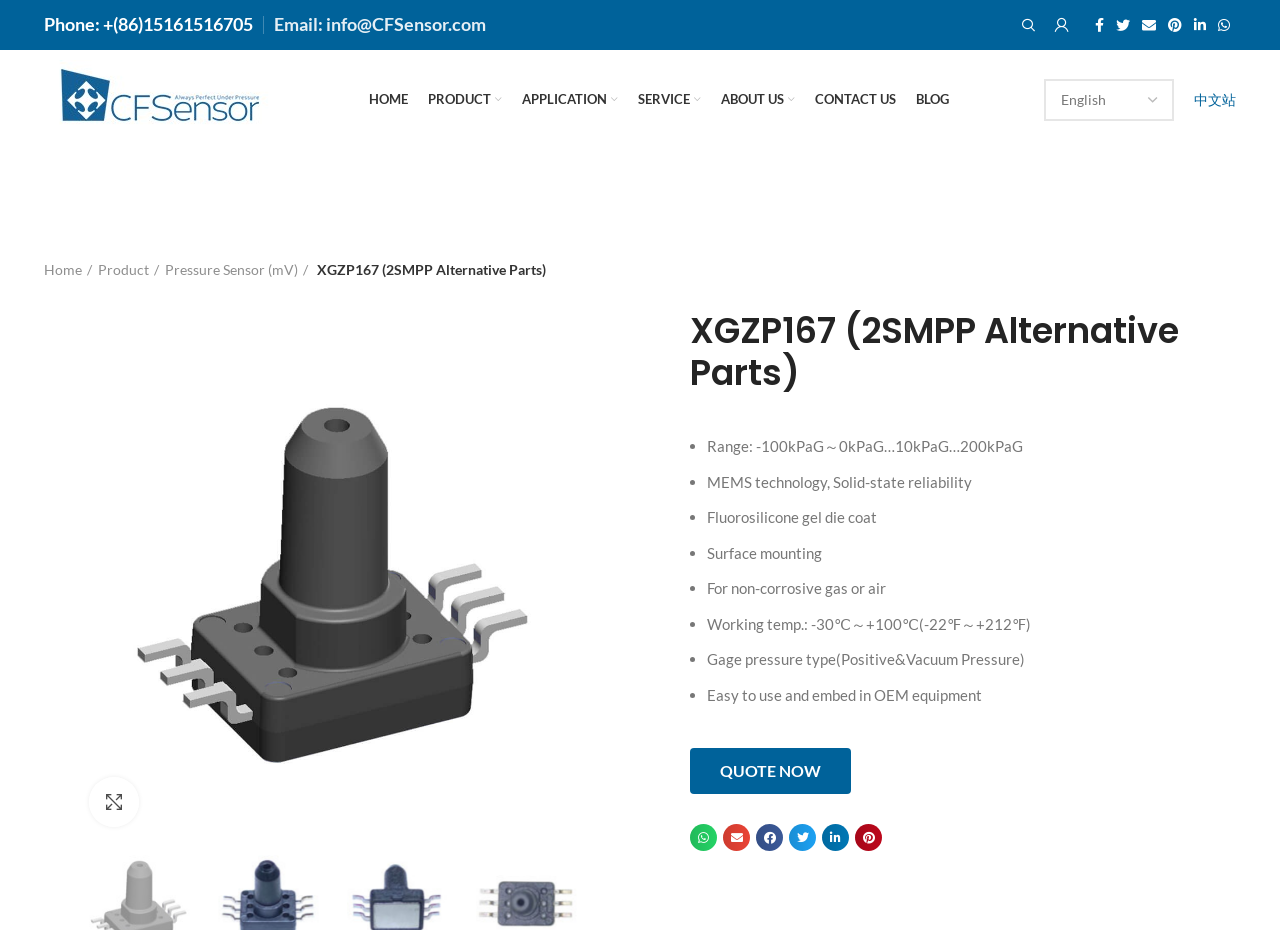Please locate the bounding box coordinates of the element that needs to be clicked to achieve the following instruction: "Learn more about The Continents States University". The coordinates should be four float numbers between 0 and 1, i.e., [left, top, right, bottom].

None